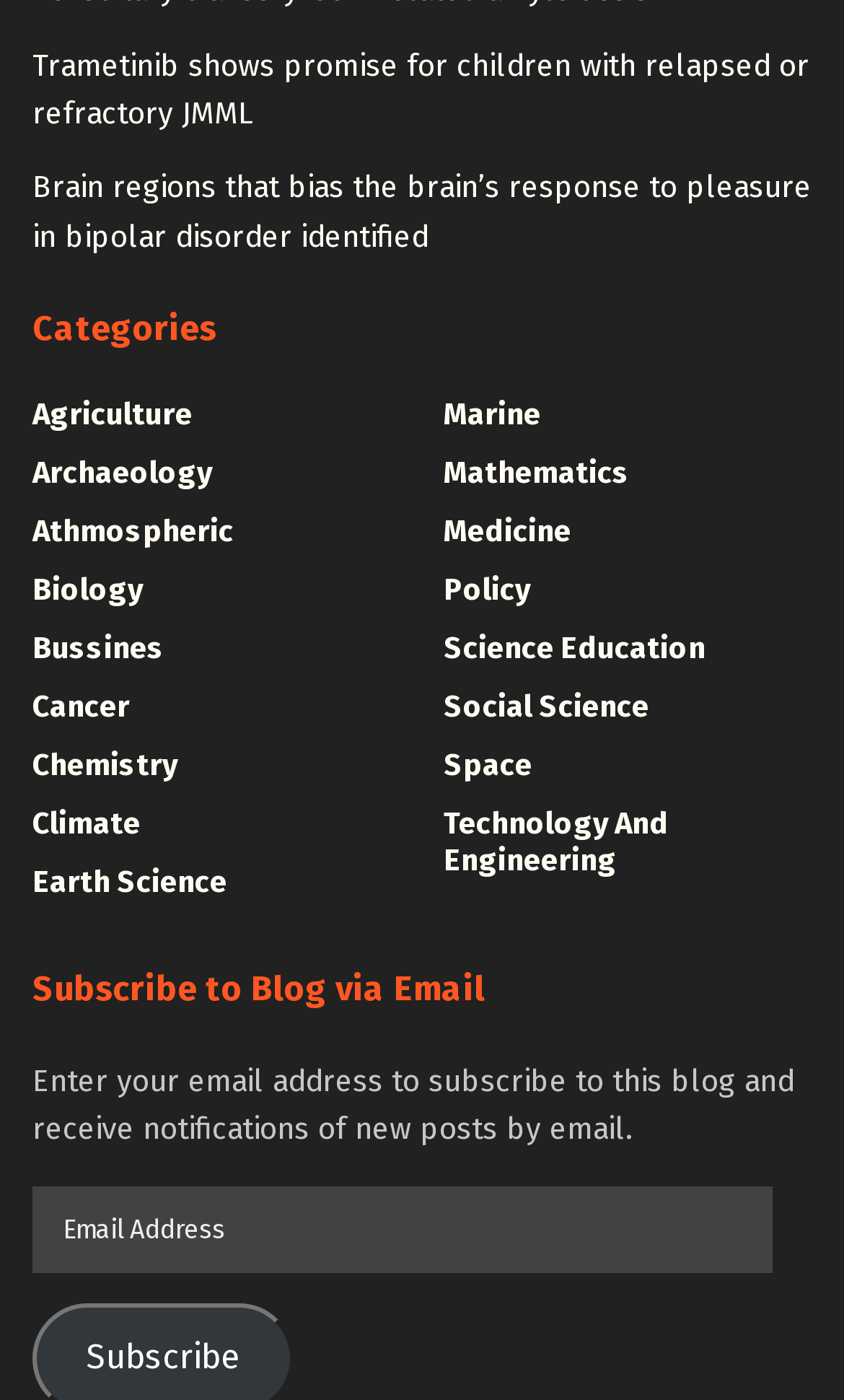What type of content is featured on this webpage?
Relying on the image, give a concise answer in one word or a brief phrase.

Science news articles